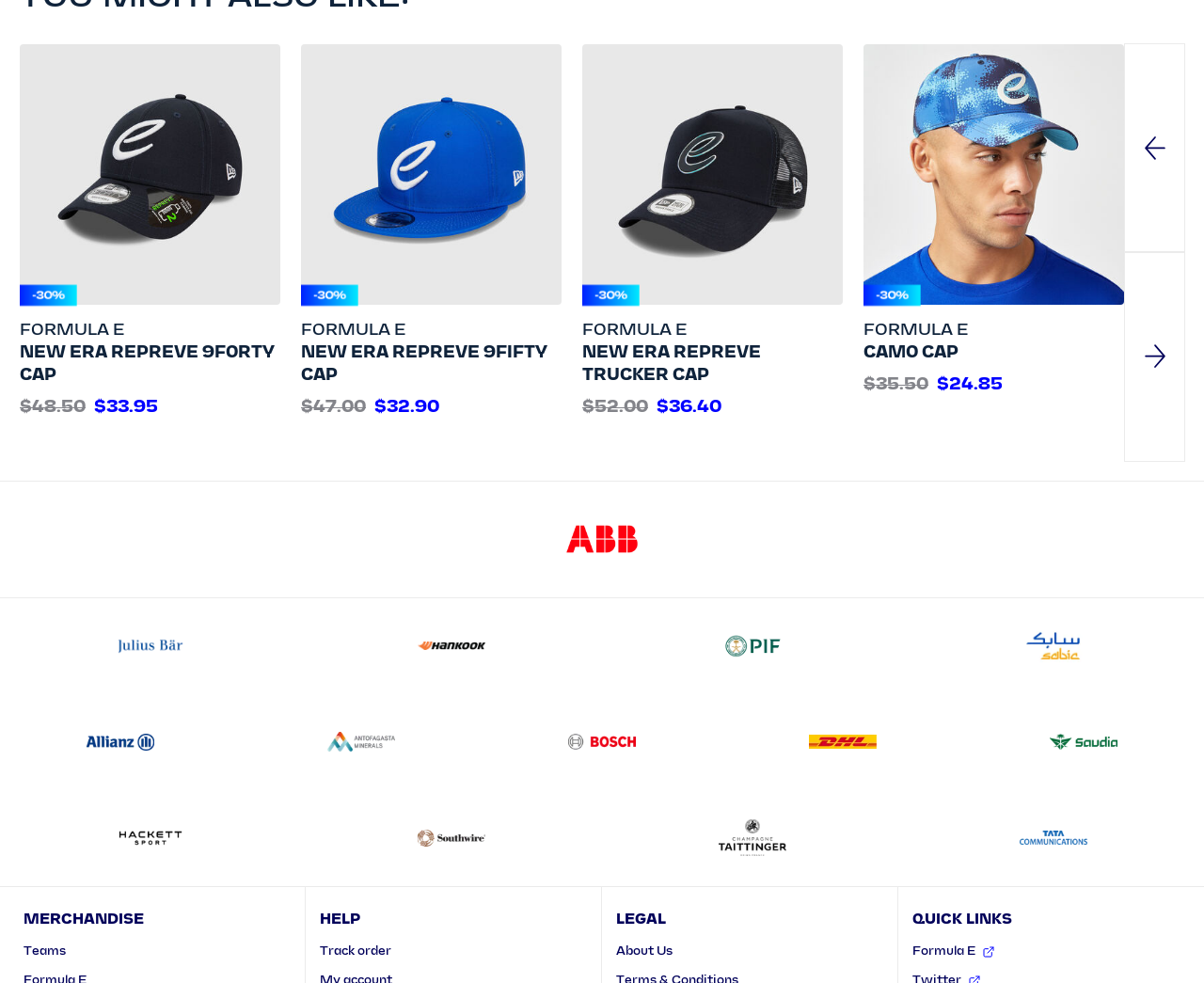Please determine the bounding box coordinates for the UI element described here. Use the format (top-left x, top-left y, bottom-right x, bottom-right y) with values bounded between 0 and 1: alt="Sabic"

[0.75, 0.608, 1.0, 0.706]